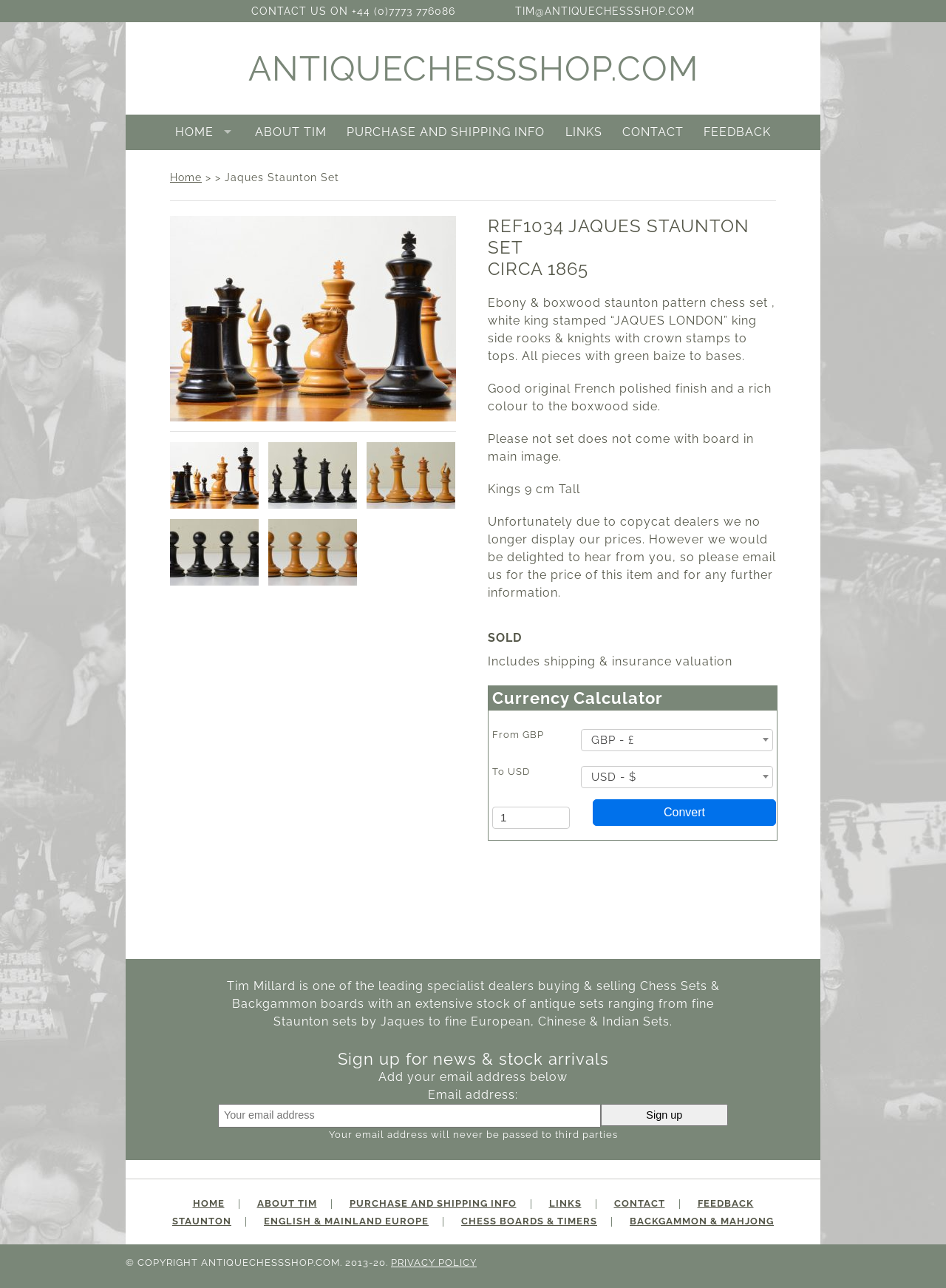Please identify the coordinates of the bounding box that should be clicked to fulfill this instruction: "Email us".

[0.545, 0.003, 0.734, 0.013]